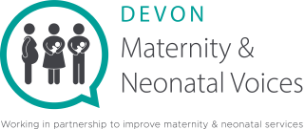Please provide a detailed answer to the question below by examining the image:
What do the stylized figures represent?

The three stylized figures in the logo represent parents and caregivers, each holding a child, which symbolizes the focus on maternity and neonatal services provided by the organization.